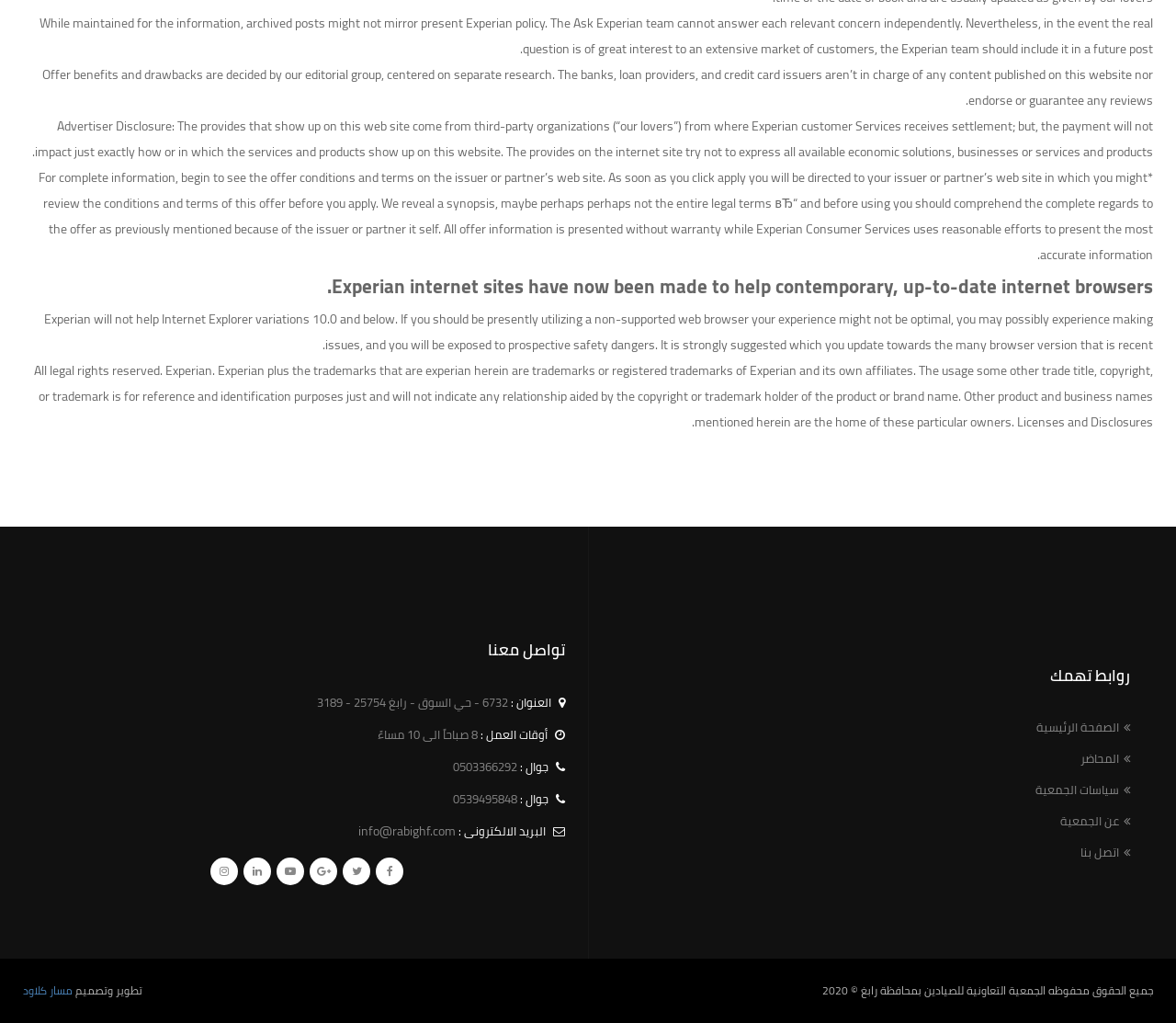Provide a one-word or one-phrase answer to the question:
What is the phone number?

0503366292